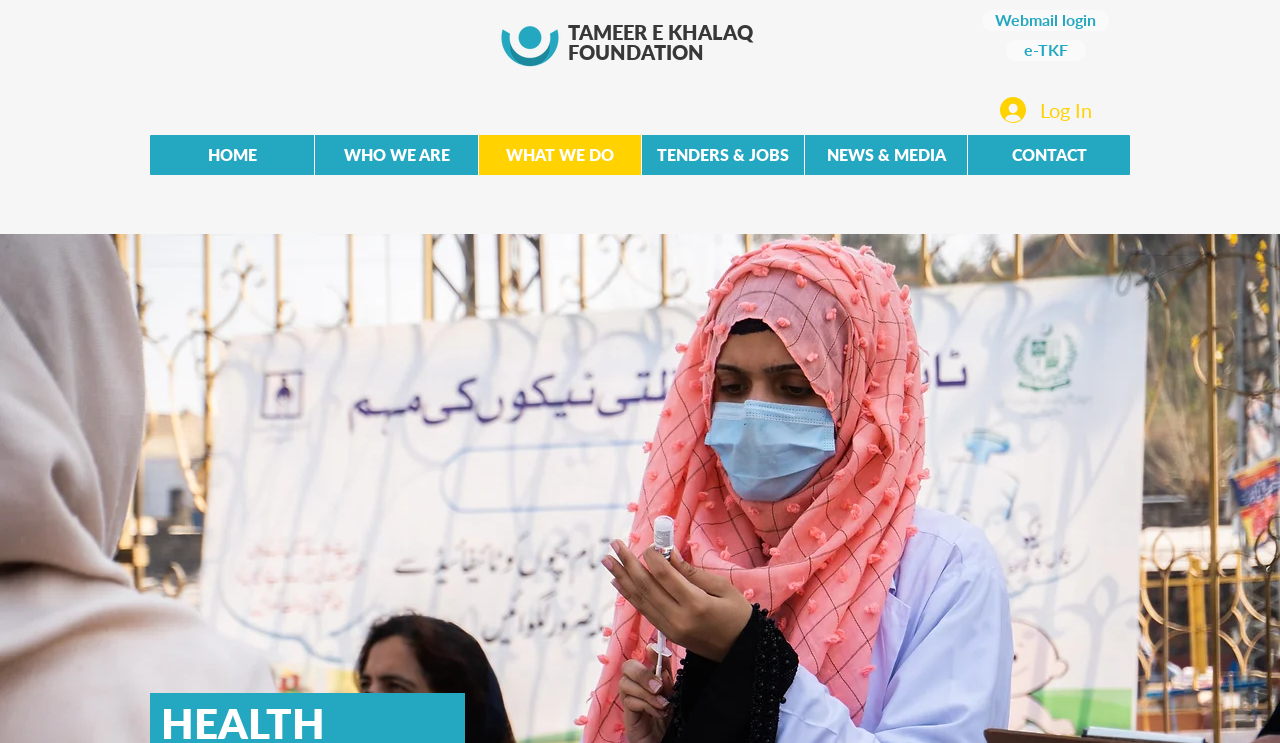Provide the bounding box coordinates for the area that should be clicked to complete the instruction: "View NEWS & MEDIA".

[0.628, 0.182, 0.755, 0.236]